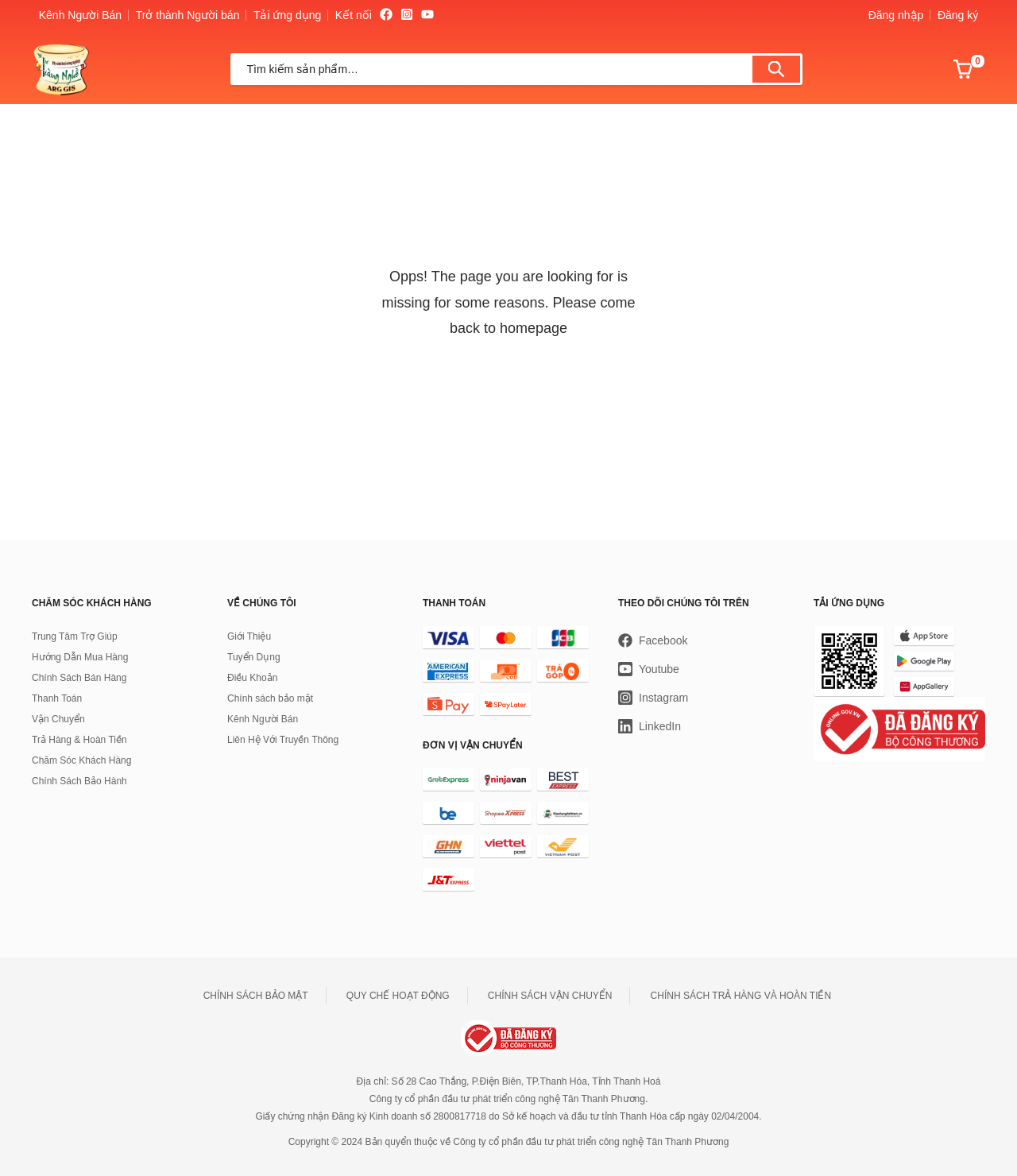Provide an in-depth caption for the webpage.

This webpage appears to be an error page, indicating that the page the user is looking for is missing. The page has a prominent message in the middle, stating "Opps! The page you are looking for is missing for some reasons. Please come back to homepage".

At the top of the page, there are several links, including "Kênh Người Bán", "Trở thành Người bán", and "Tải ứng dụng", which are aligned horizontally. Below these links, there is a search bar with a search button and a magnifying glass icon.

On the right side of the page, there are two columns of links. The first column has links related to customer care, such as "Trung Tâm Trợ Giúp", "Hướng Dẫn Mua Hàng", and "Chính Sách Bán Hàng". The second column has links related to the company, including "Giới Thiệu", "Tuyển Dụng", and "Điều Khoản".

Further down the page, there are three sections with headings "CHĂM SÓC KHÁCH HÀNG", "VỀ CHÚNG TÔI", and "THANH TOÁN". Each section has several links and figures, which appear to be related to payment methods and shipping options.

At the bottom of the page, there are several figures with links, which seem to be related to shipping and payment options. There are also several links to social media platforms and a copyright notice.

Throughout the page, there are several images, including icons and logos, which are used to enhance the visual appeal of the page.